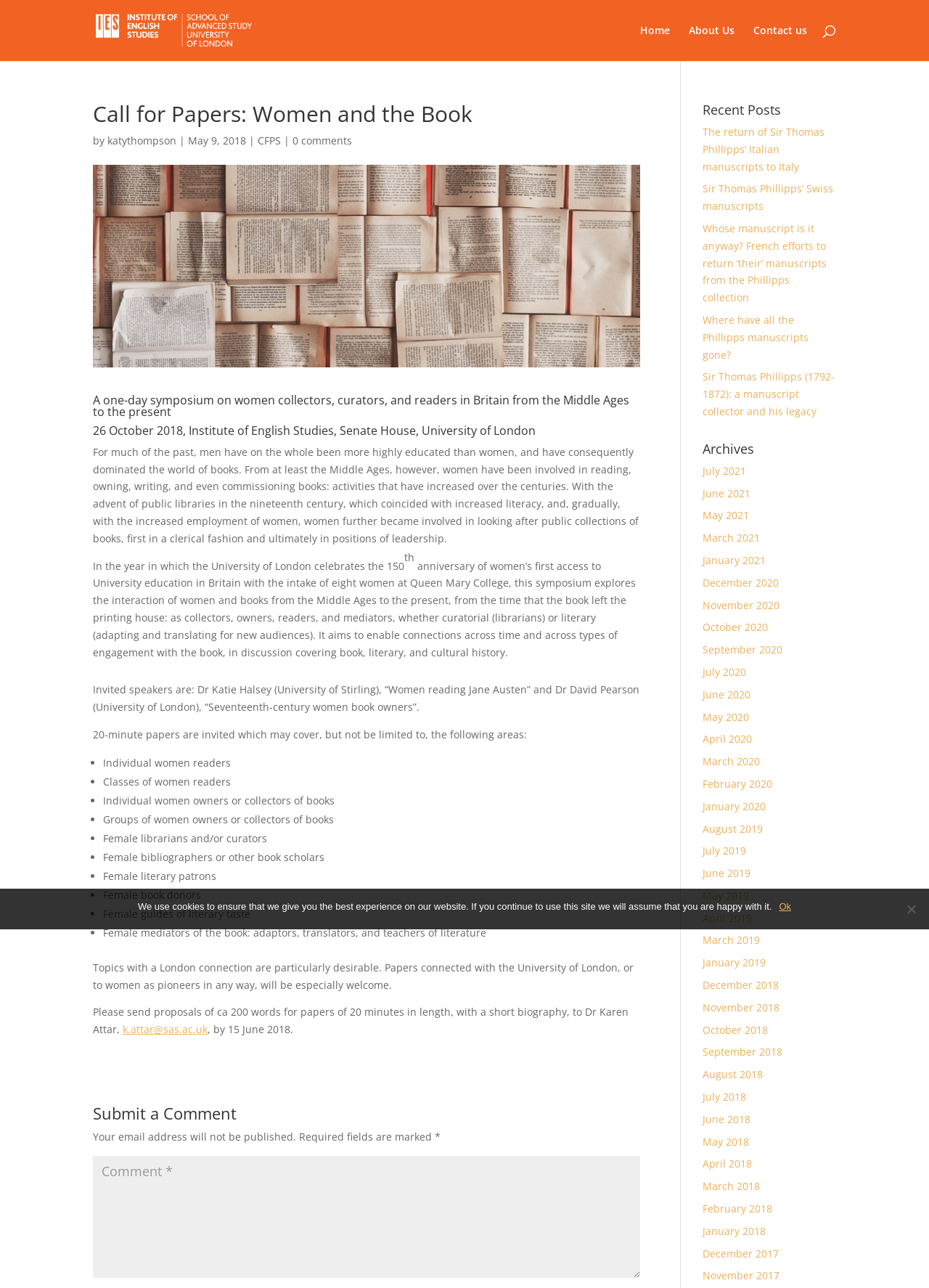Find the bounding box coordinates for the area that must be clicked to perform this action: "Click on the logo".

None